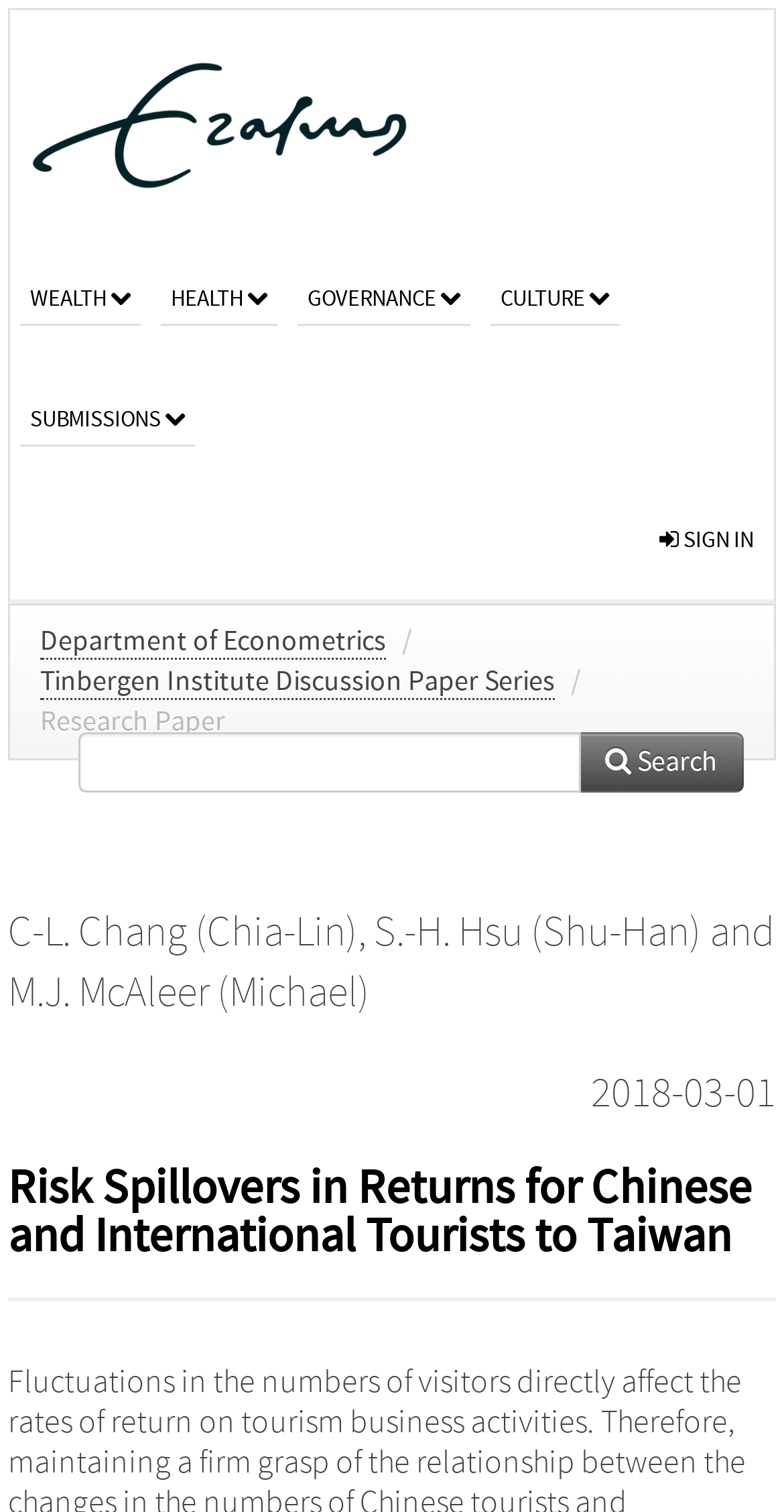Can you determine the bounding box coordinates of the area that needs to be clicked to fulfill the following instruction: "sign in"?

[0.815, 0.318, 0.987, 0.396]